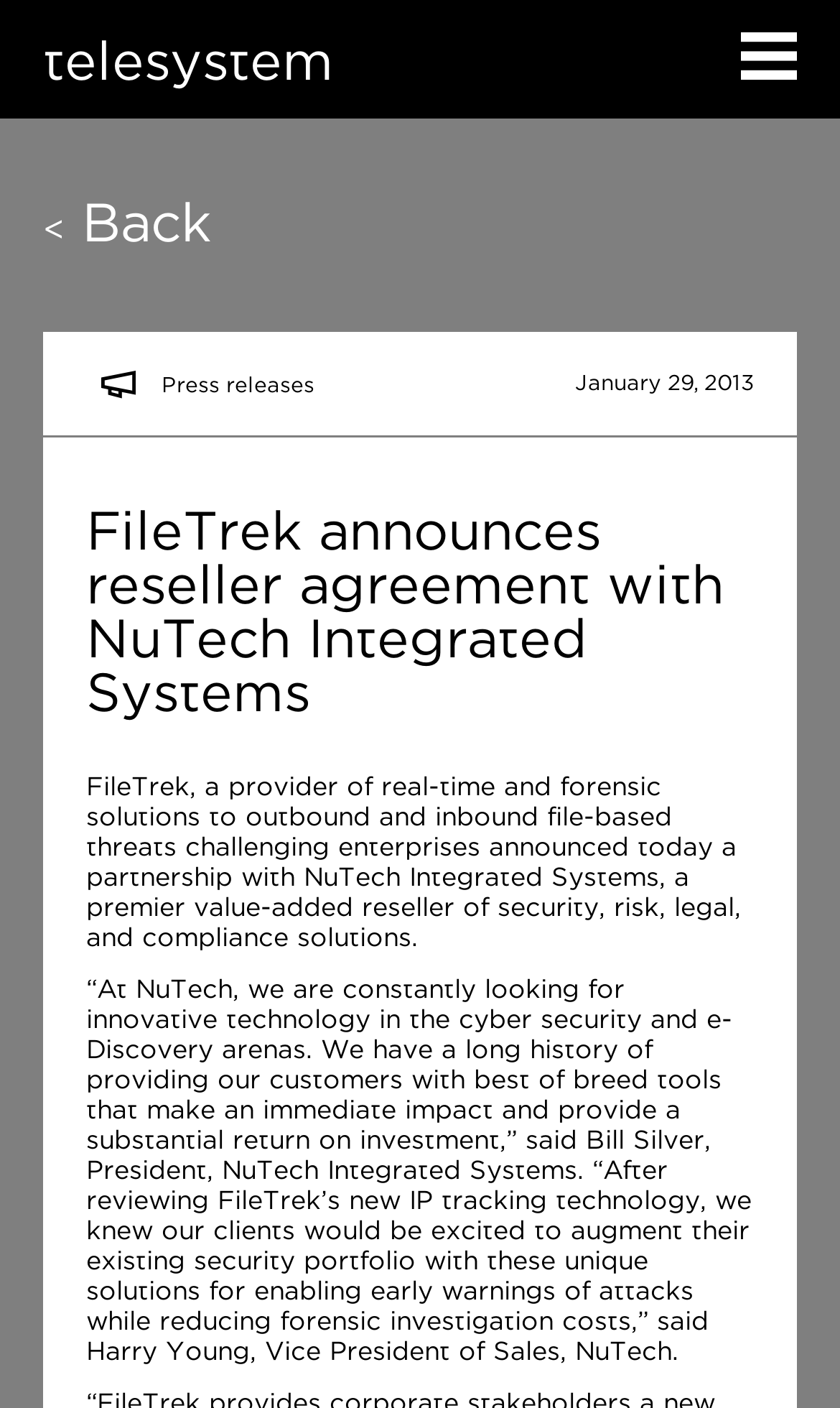What is the name of the company that FileTrek partnered with?
Based on the visual, give a brief answer using one word or a short phrase.

NuTech Integrated Systems